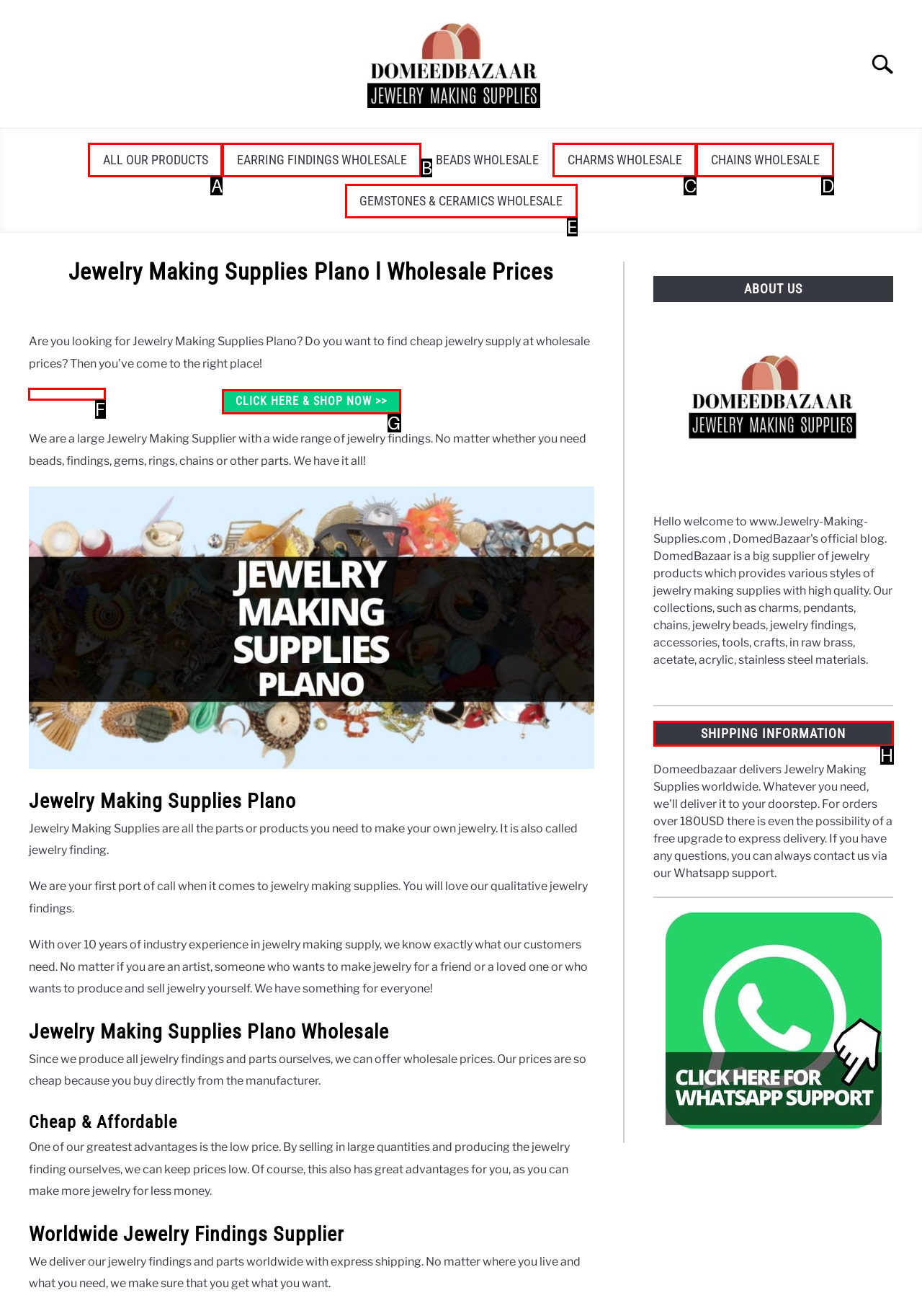Which HTML element should be clicked to complete the task: Read about shipping information? Answer with the letter of the corresponding option.

H